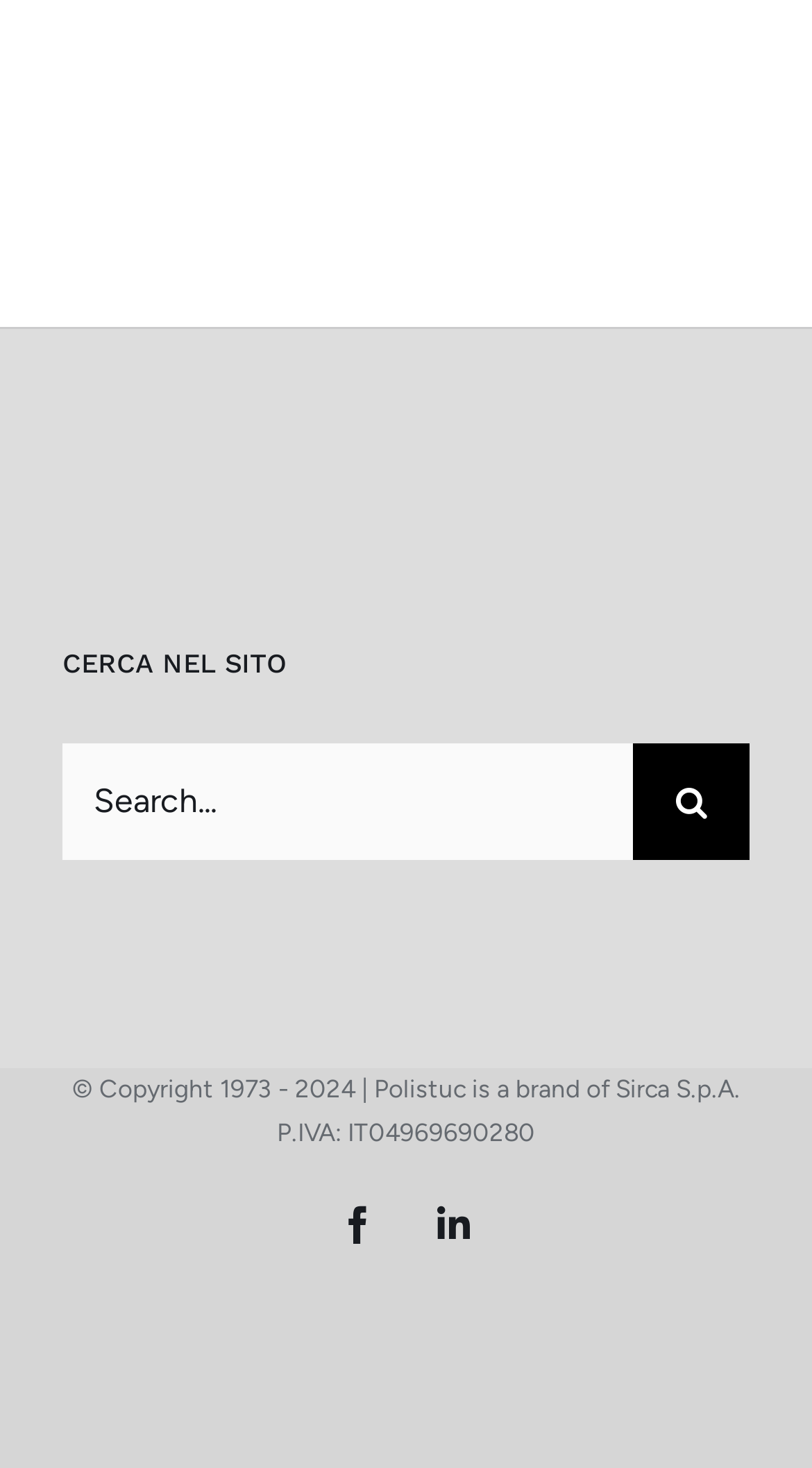Using the information in the image, could you please answer the following question in detail:
How many social media links are there?

I looked at the bottom of the webpage and found two social media links, one for Facebook and one for LinkedIn. Therefore, there are two social media links.